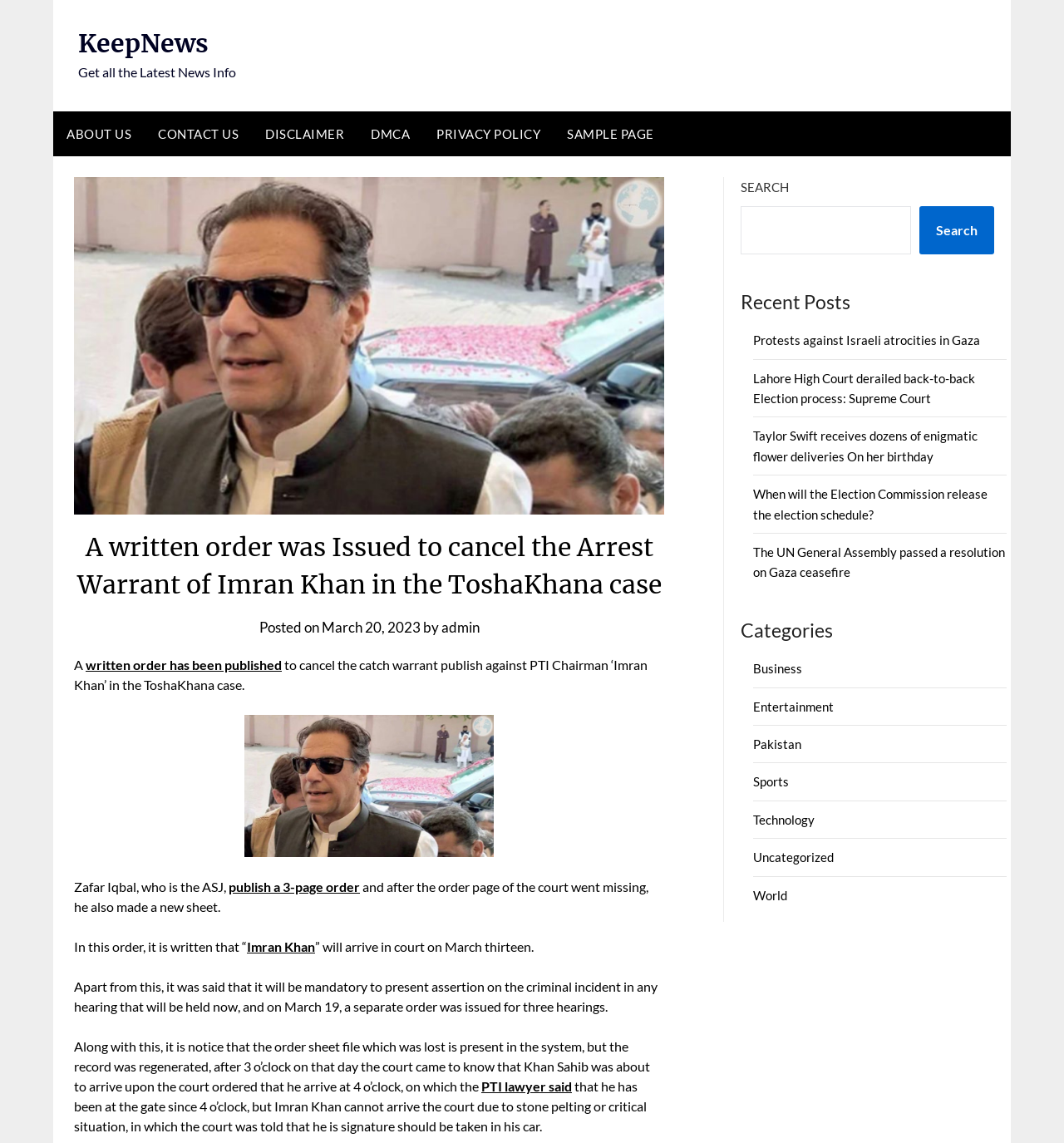Analyze the image and give a detailed response to the question:
What is the name of the news website?

The name of the news website can be found at the top of the webpage, where it says 'A written order was Issued to cancel the Arrest Warrant of Imran Khan in the ToshaKhana case - KeepNews'.